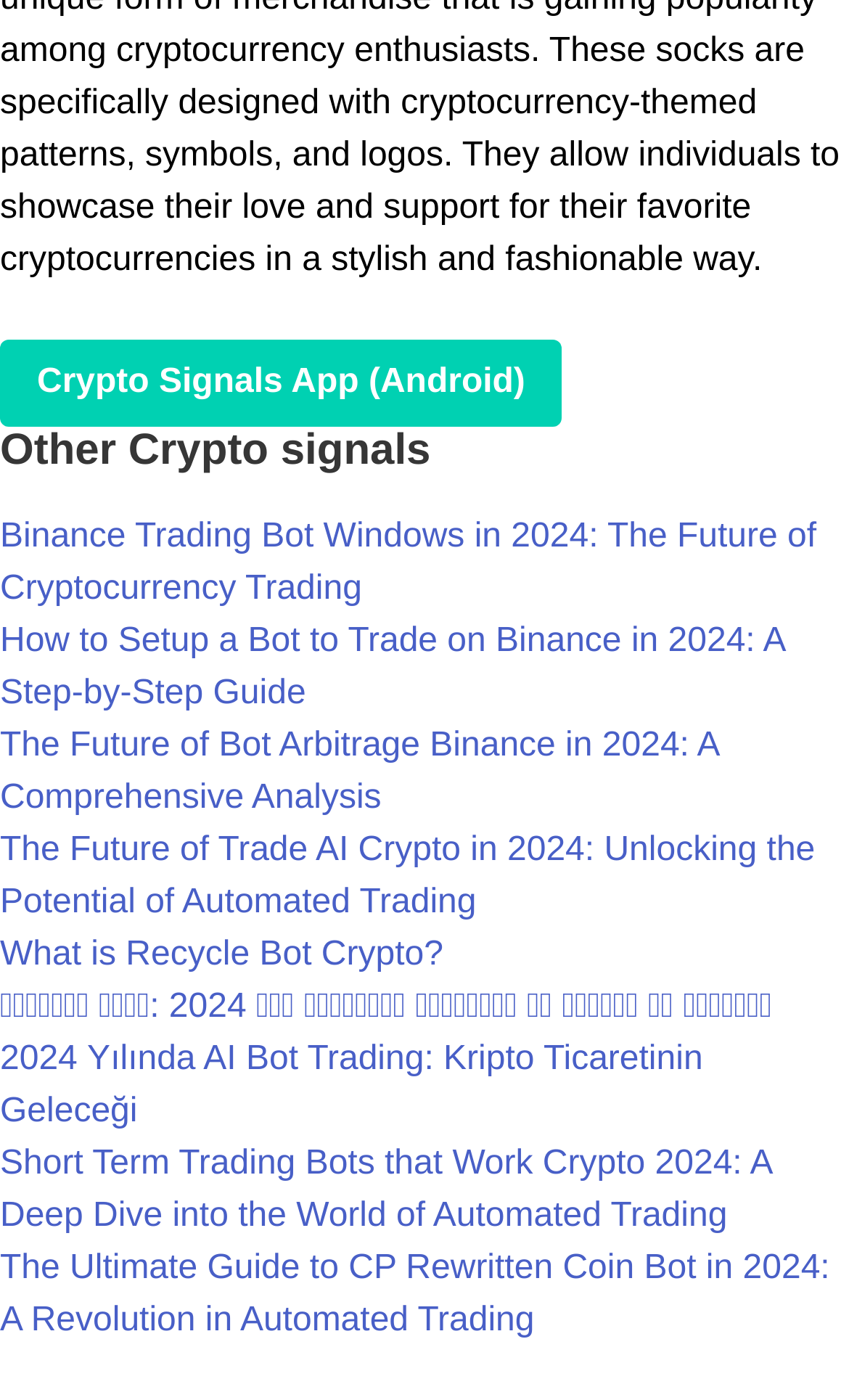Locate the bounding box coordinates of the area you need to click to fulfill this instruction: 'Explore Short Term Trading Bots that Work Crypto'. The coordinates must be in the form of four float numbers ranging from 0 to 1: [left, top, right, bottom].

[0.0, 0.817, 0.908, 0.881]